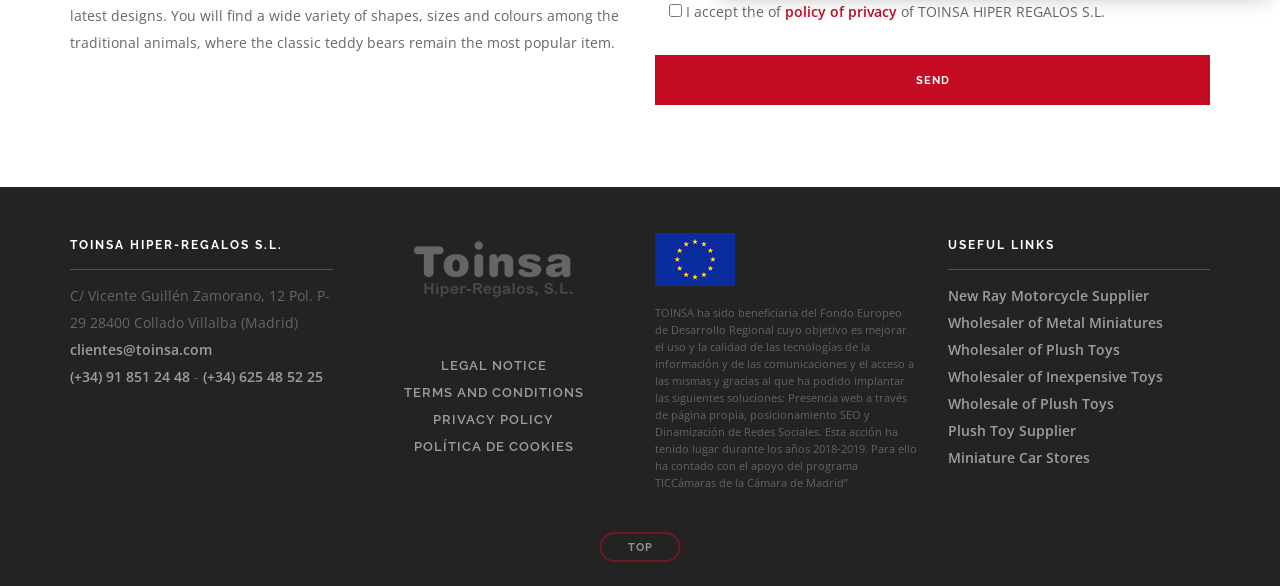Locate the bounding box coordinates of the area to click to fulfill this instruction: "Visit the privacy policy page". The bounding box should be presented as four float numbers between 0 and 1, in the order [left, top, right, bottom].

[0.338, 0.703, 0.433, 0.729]